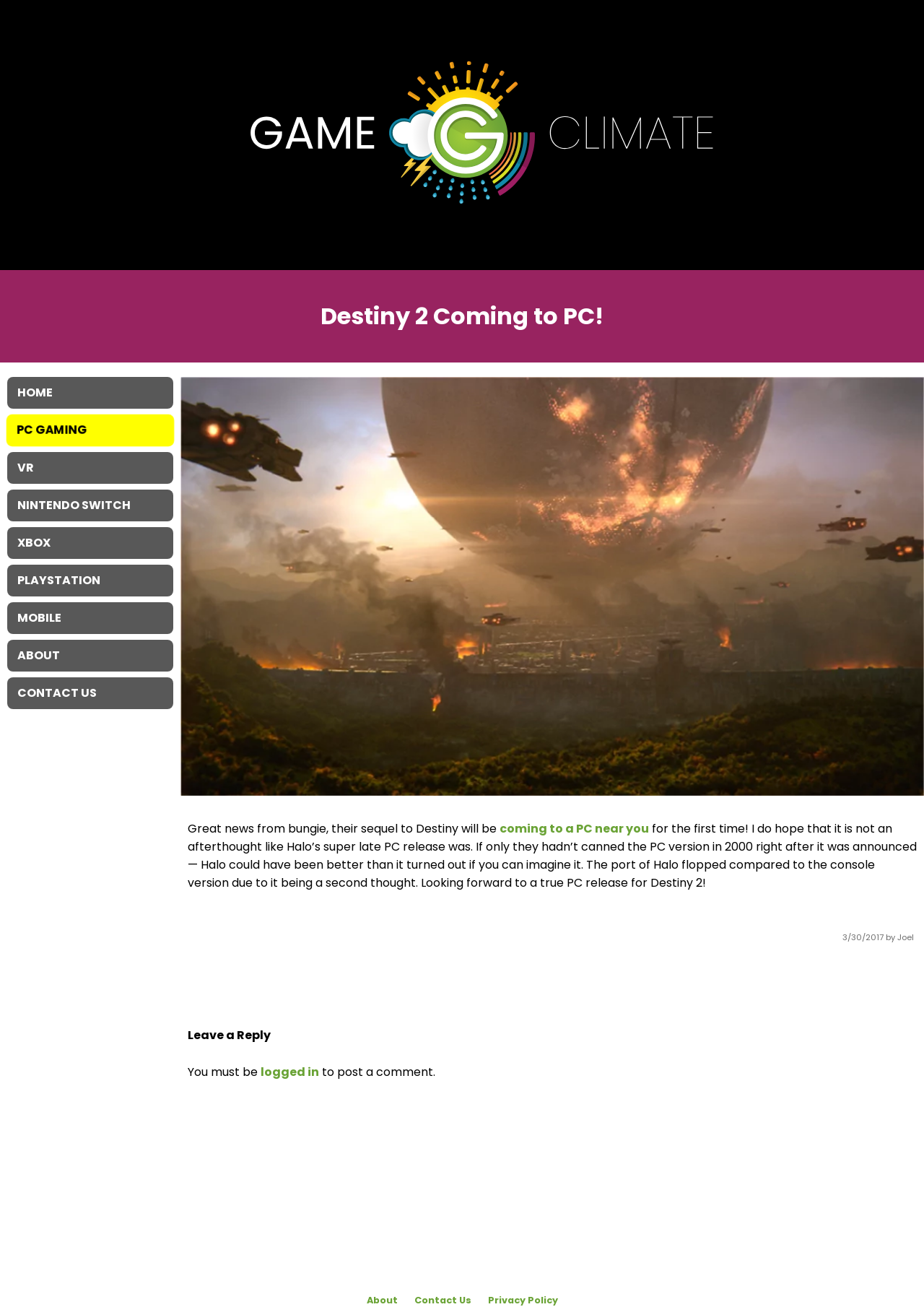What is the topic of the article?
Based on the image, answer the question in a detailed manner.

I found the topic of the article by reading the static text in the article section, which mentions 'Destiny 2' and 'coming to a PC near you'.